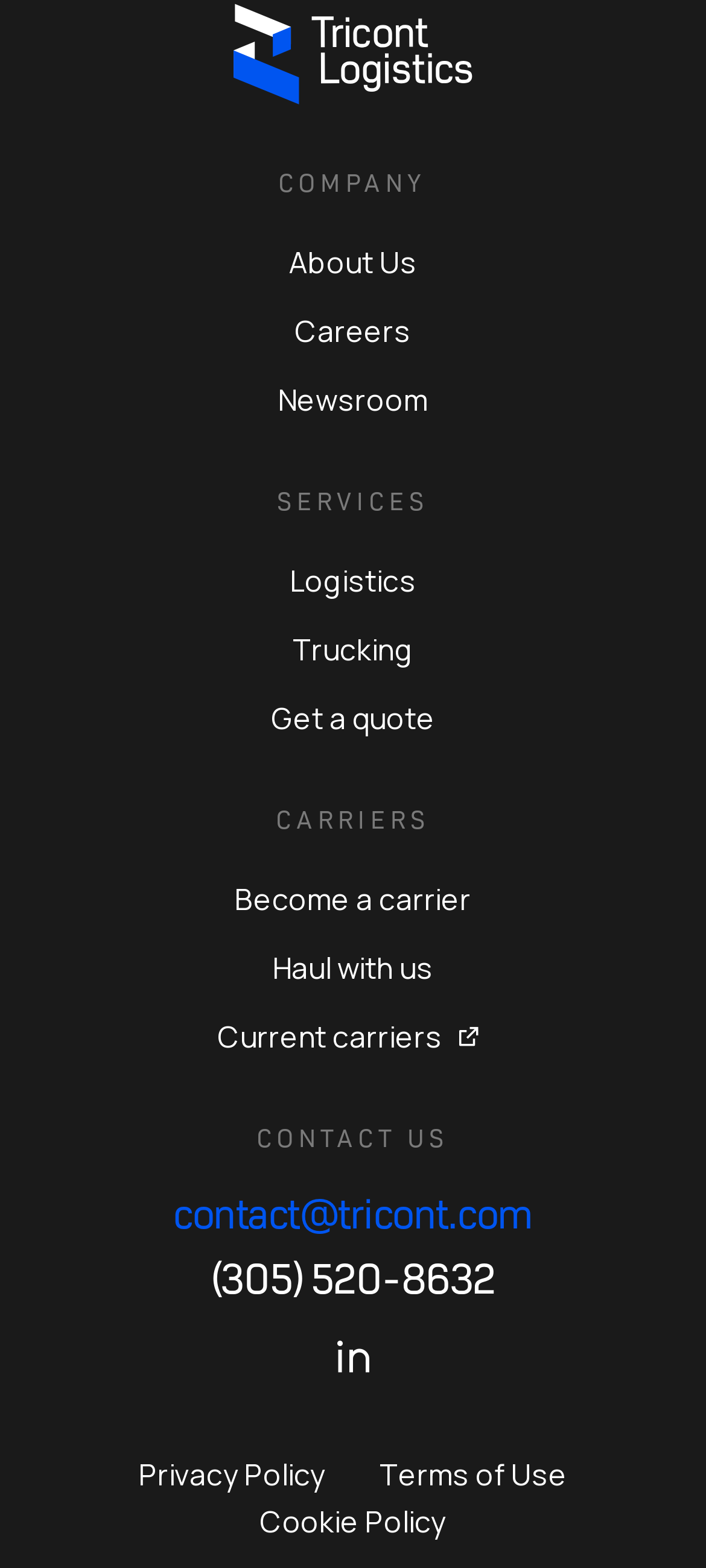Please find and report the bounding box coordinates of the element to click in order to perform the following action: "Learn about Logistics". The coordinates should be expressed as four float numbers between 0 and 1, in the format [left, top, right, bottom].

[0.072, 0.355, 0.928, 0.385]